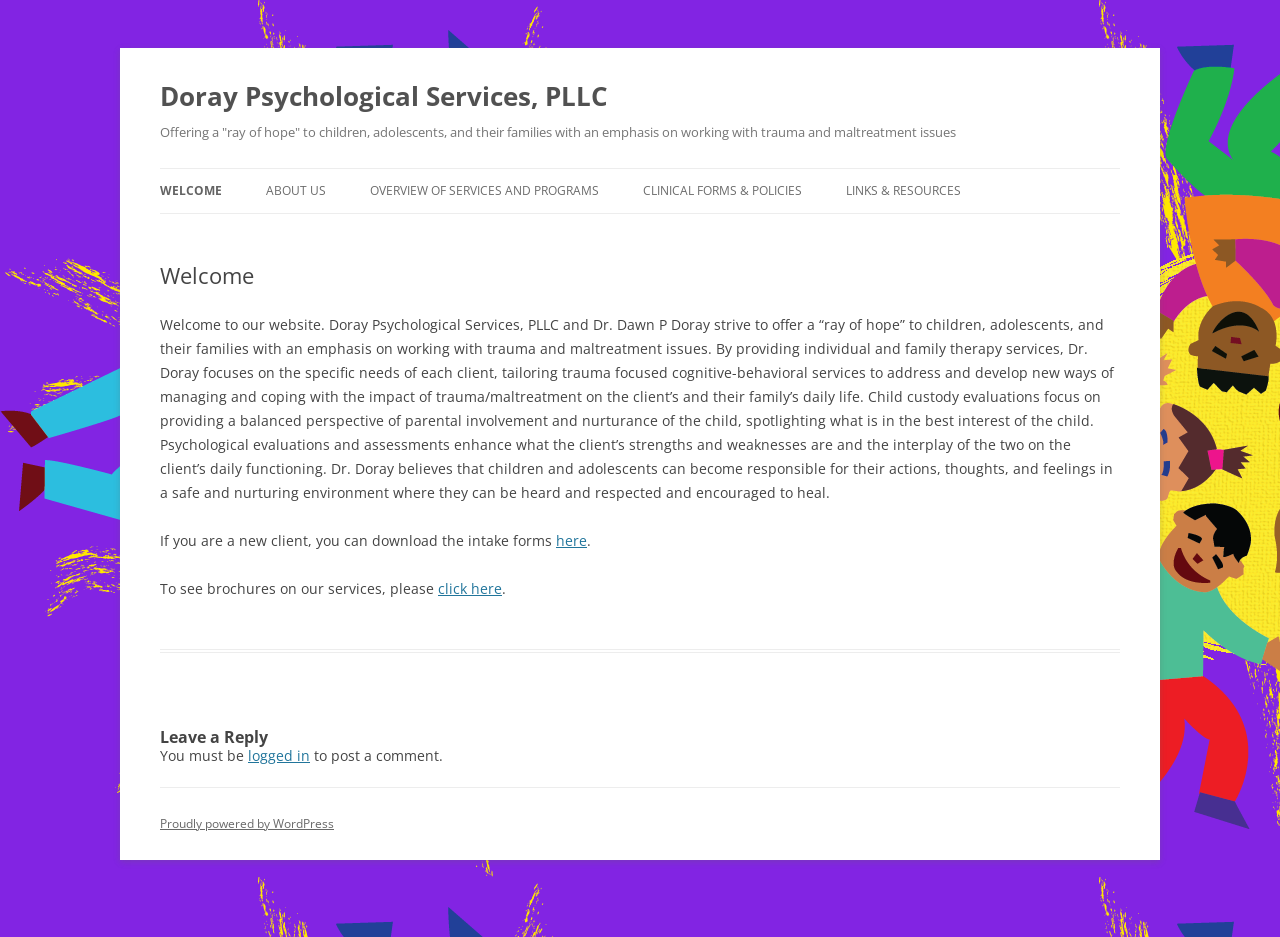What is required to post a comment?
We need a detailed and meticulous answer to the question.

According to the StaticText element, users must be logged in to post a comment. This information can be found at the bottom of the article section.